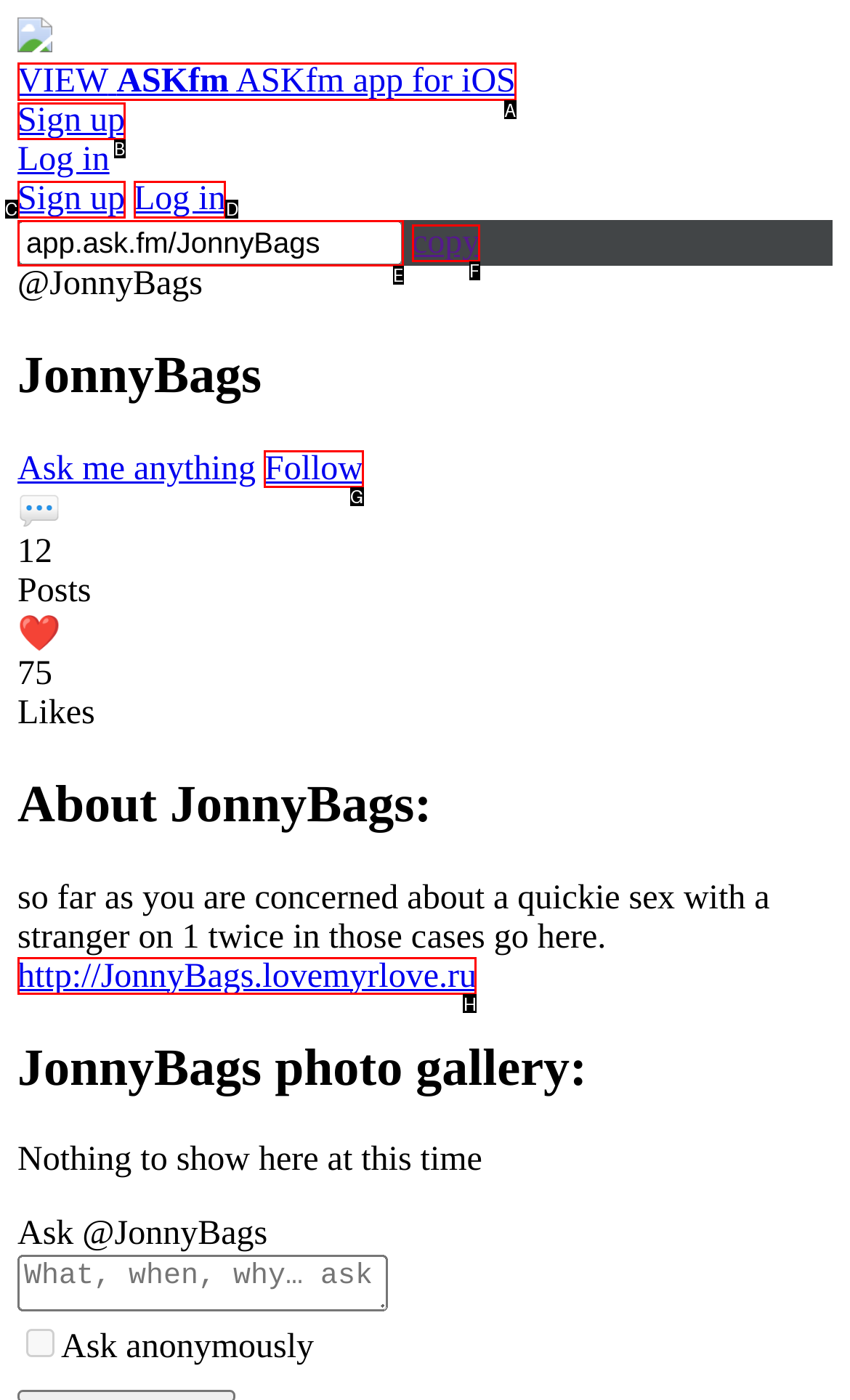Tell me the correct option to click for this task: Visit the Privacy Policy page
Write down the option's letter from the given choices.

None